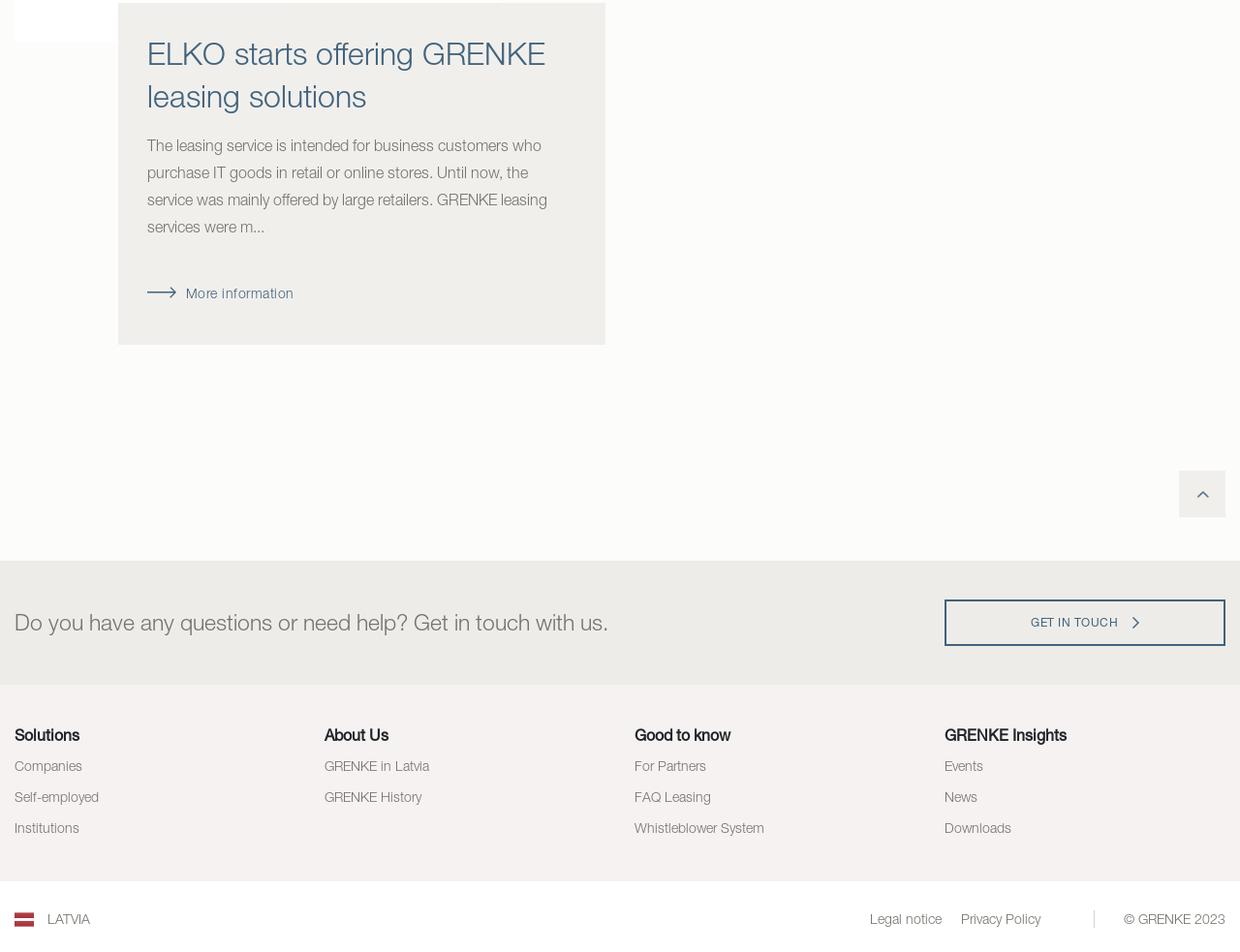Determine the bounding box coordinates of the UI element described by: "FAQ Leasing".

[0.512, 0.828, 0.573, 0.845]